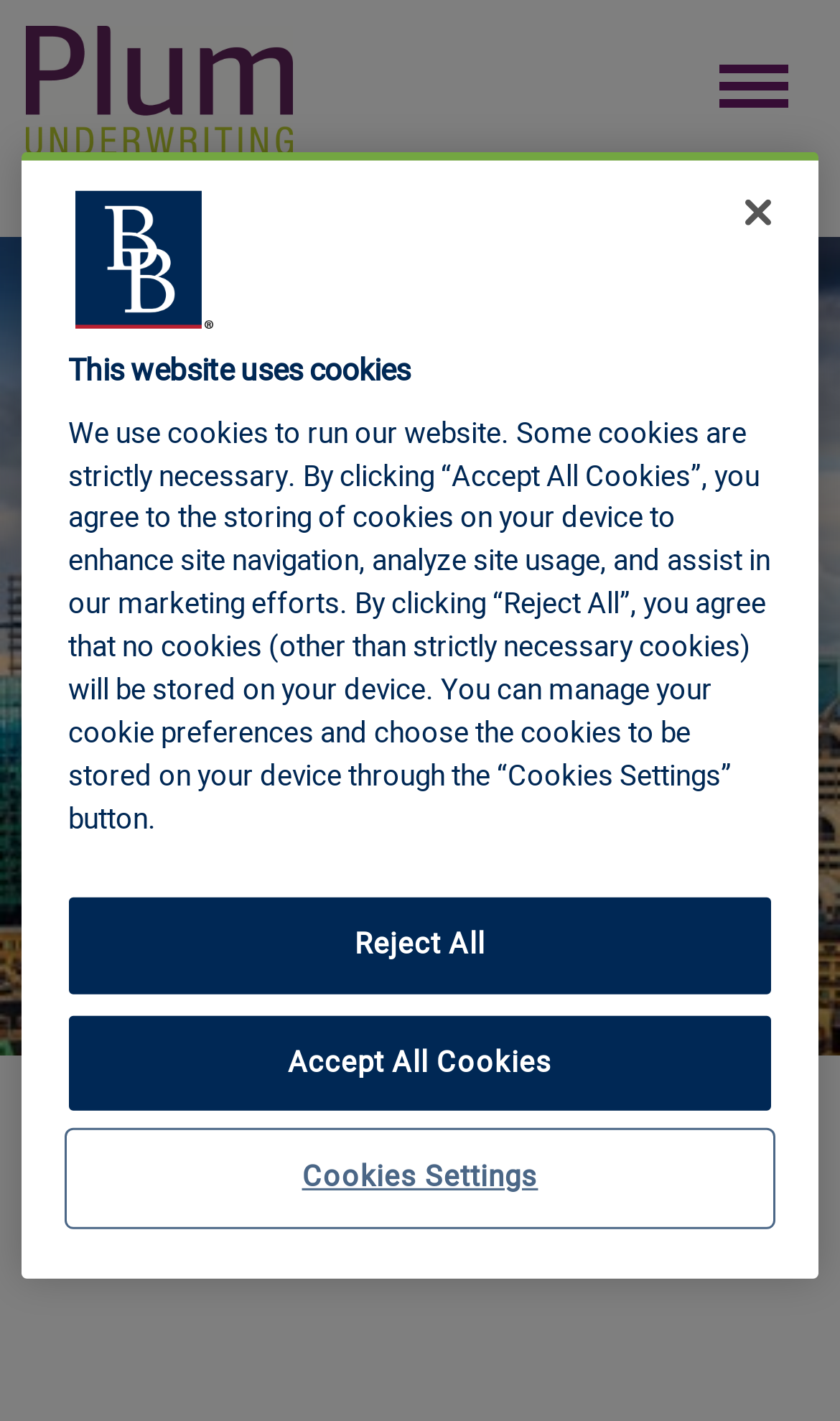What is the button to manage cookie preferences?
Based on the image, answer the question with as much detail as possible.

In the cookie banner, I found a button element with the text 'Cookies Settings' that allows users to manage their cookie preferences.